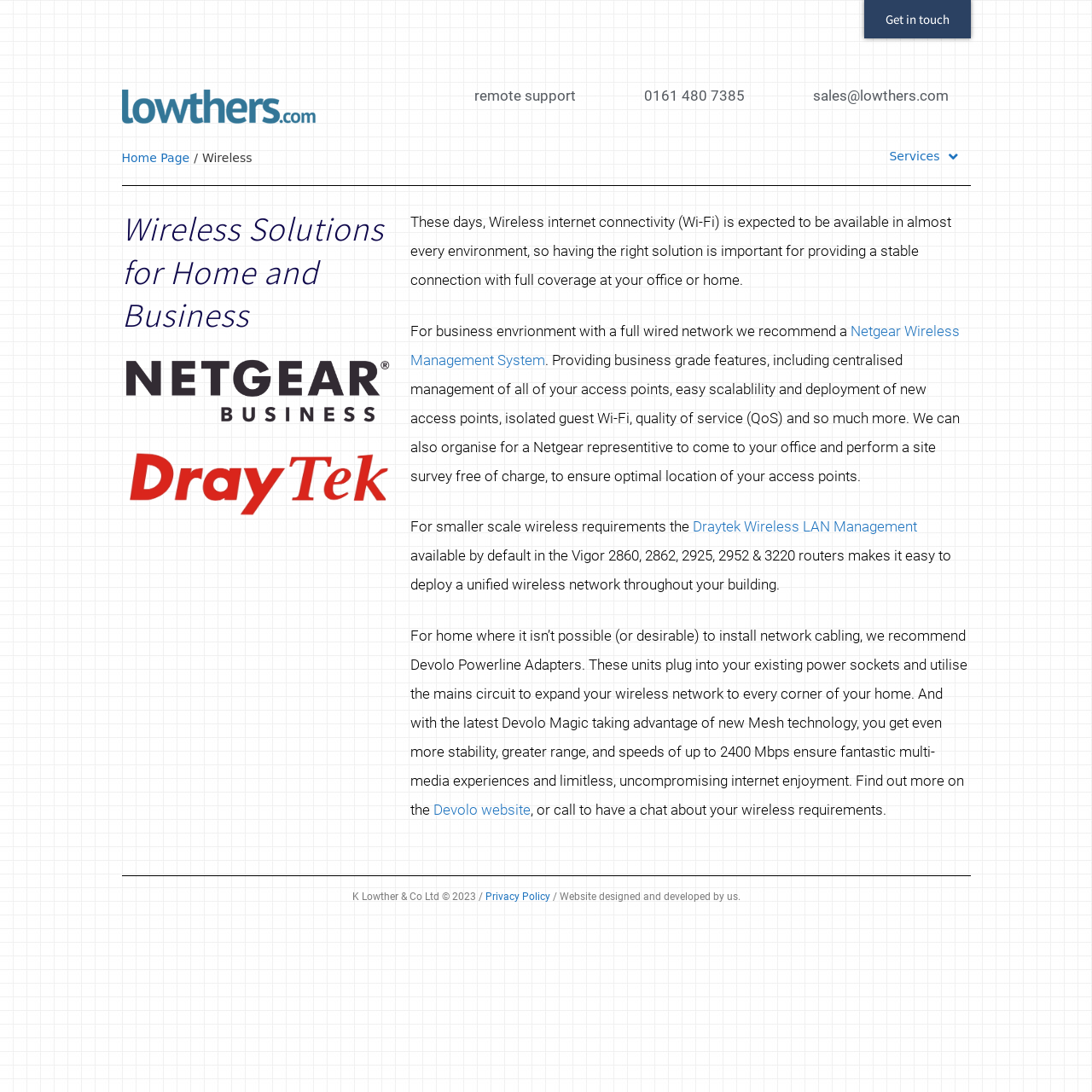Utilize the information from the image to answer the question in detail:
Who designed and developed the website?

I found this answer by reading the text at the bottom of the page that says 'Website designed and developed by us' and assuming that 'us' refers to the company name 'K Lowther & Co Ltd'.